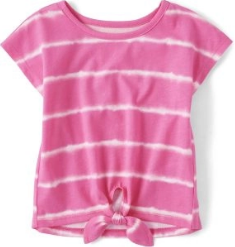Respond to the question below with a single word or phrase: What is the purpose of the knot detail at the front?

Adds modern twist